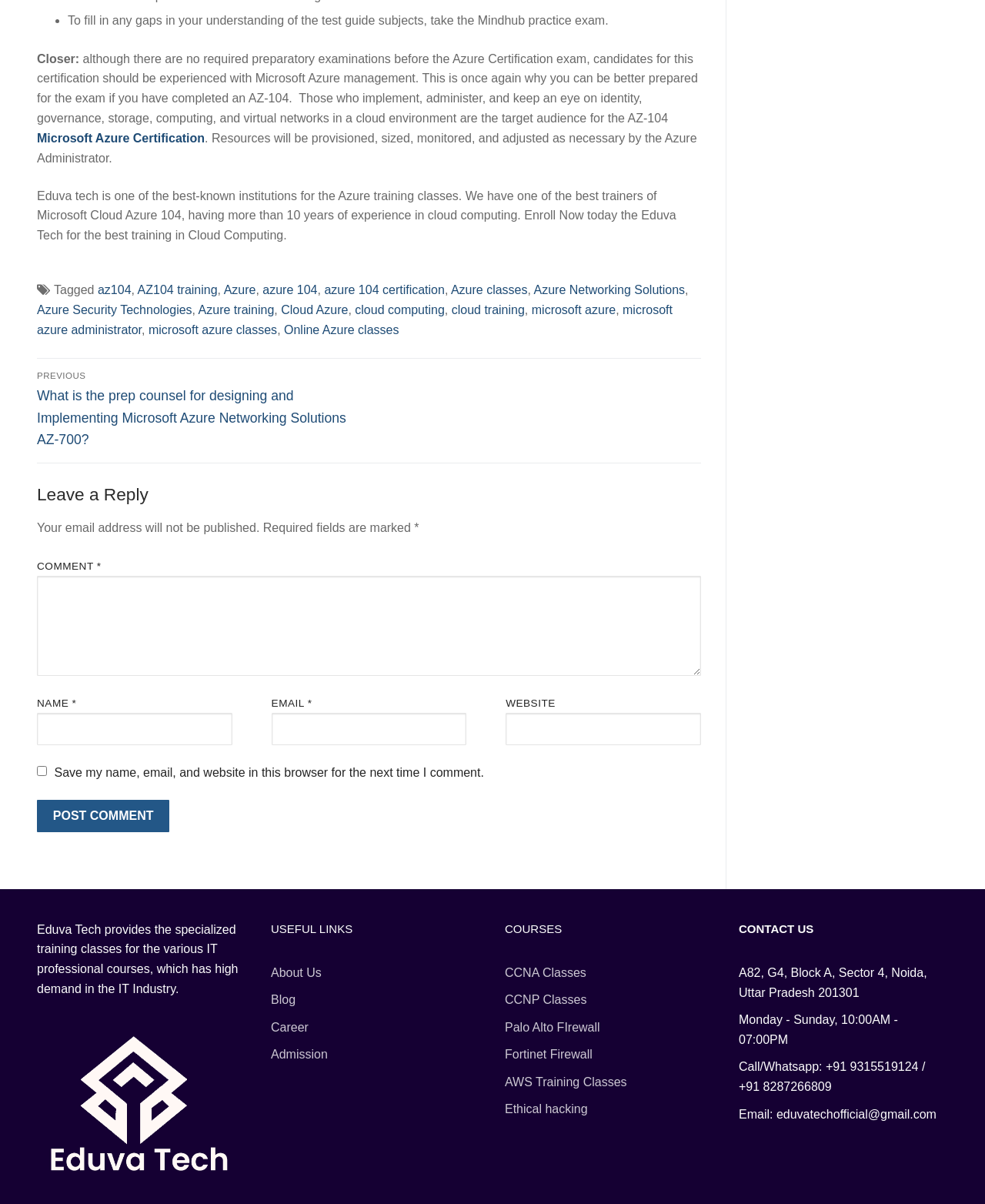Identify the bounding box coordinates for the element that needs to be clicked to fulfill this instruction: "Click the 'Azure Certification' link". Provide the coordinates in the format of four float numbers between 0 and 1: [left, top, right, bottom].

[0.038, 0.109, 0.208, 0.12]